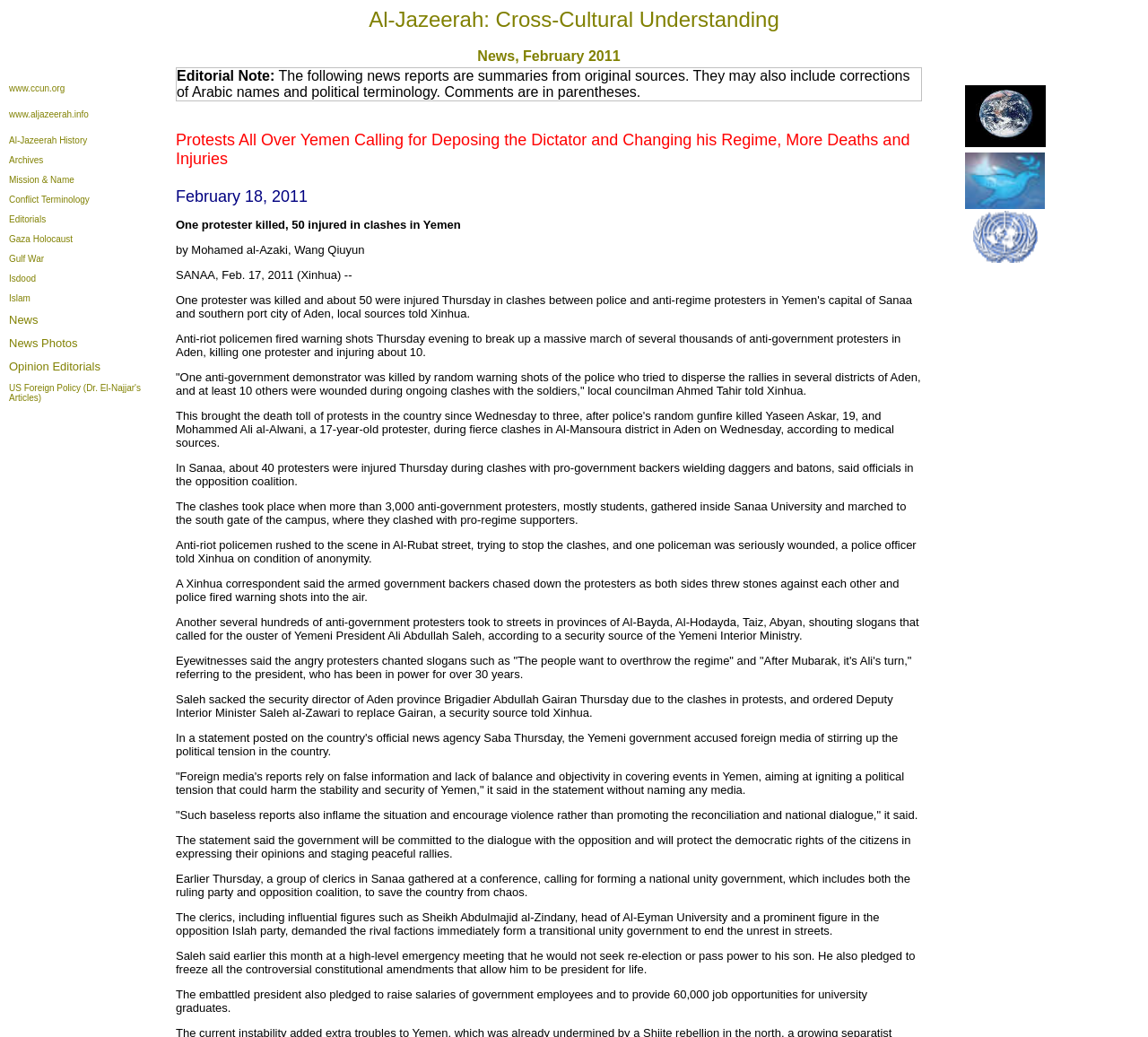Locate the bounding box coordinates of the area you need to click to fulfill this instruction: 'Click on the link 'www.ccun.org''. The coordinates must be in the form of four float numbers ranging from 0 to 1: [left, top, right, bottom].

[0.008, 0.076, 0.056, 0.091]